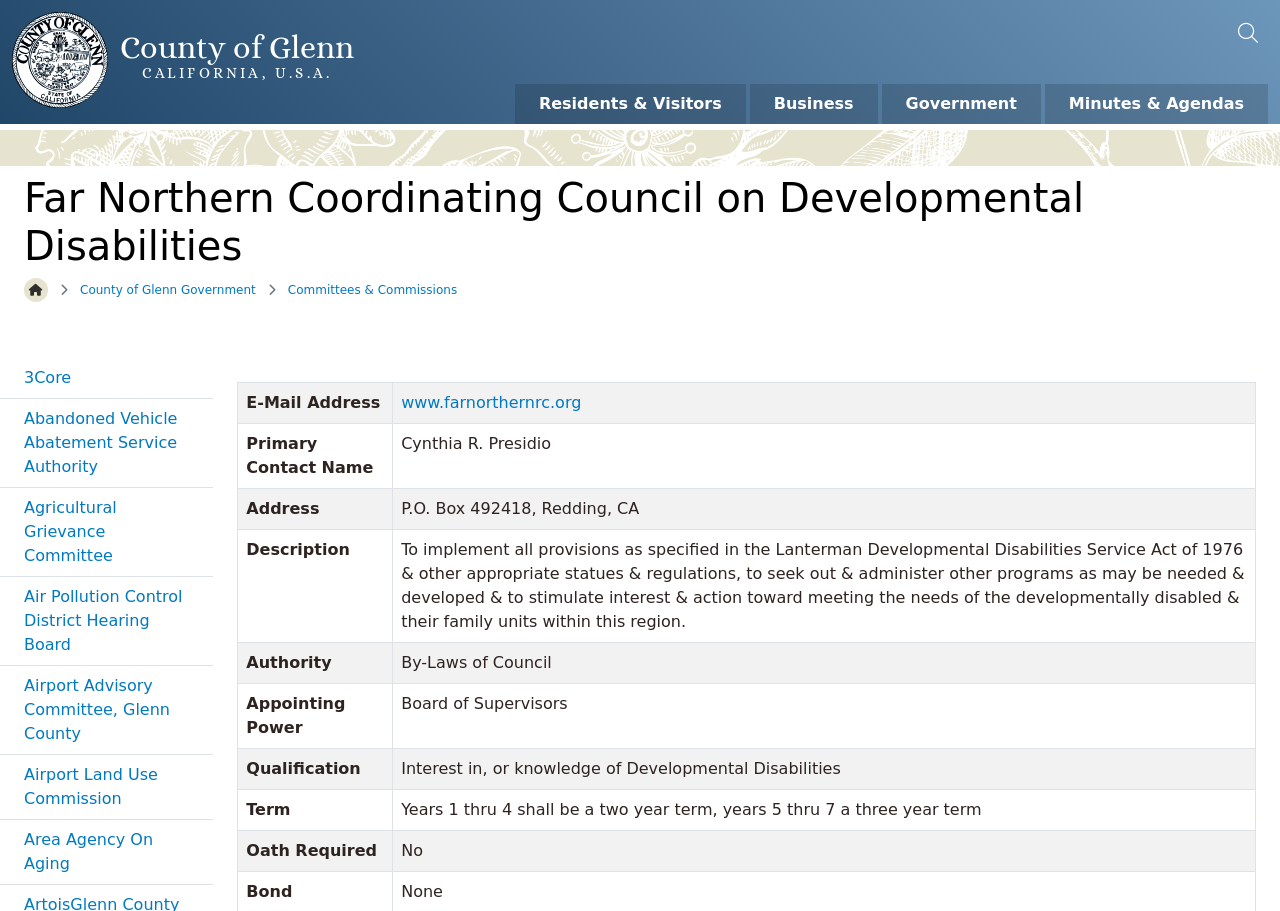Locate the bounding box coordinates of the clickable part needed for the task: "Visit 3Core".

[0.0, 0.393, 0.167, 0.437]